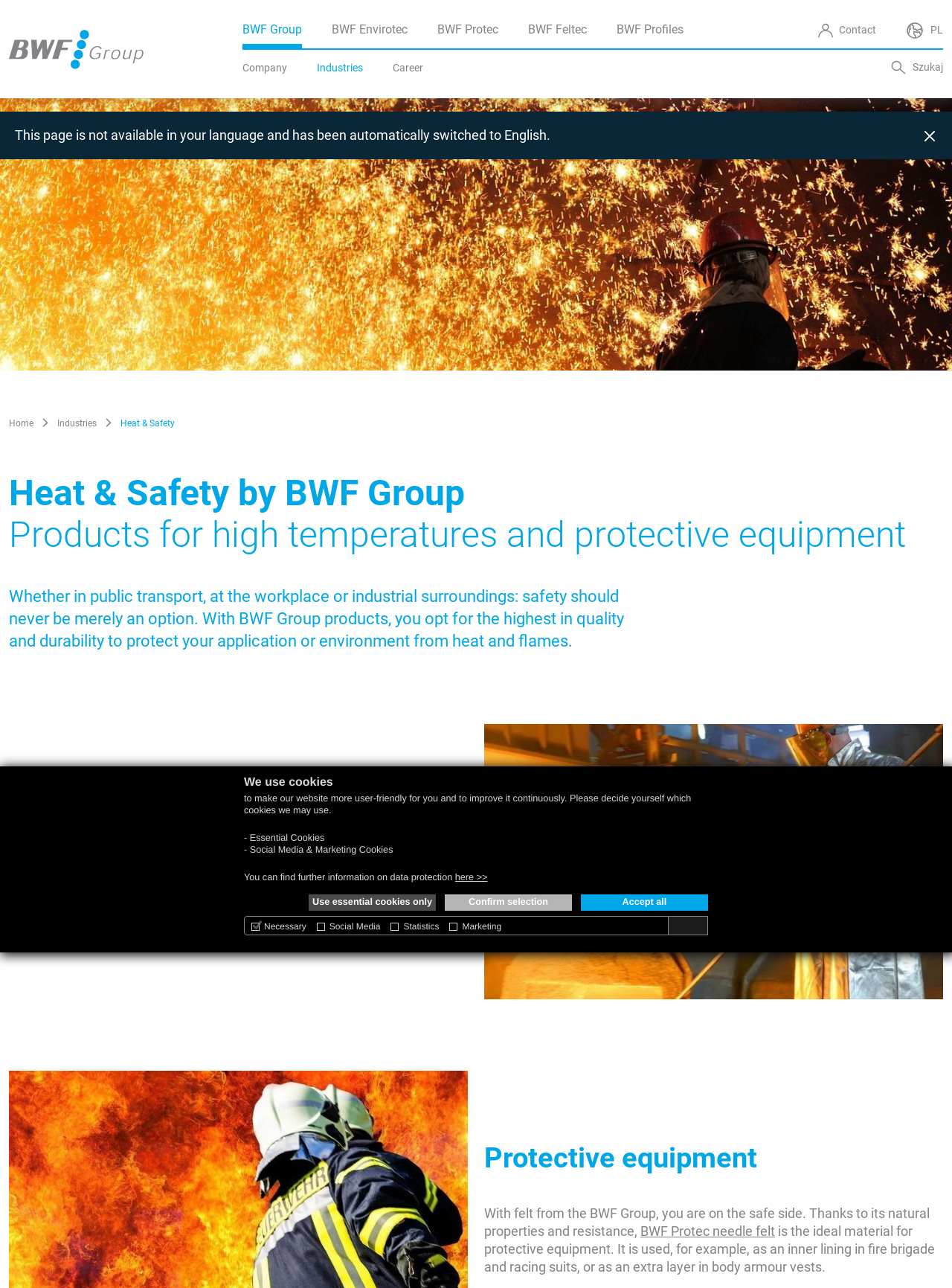Elaborate on the webpage's design and content in a detailed caption.

The webpage is about Heat & Safety products from the BWF Group, offering effective high-temperature applications and protective treatment. At the top, there is a logo of BWF Group and a navigation menu with links to different sections of the website, including BWF Group, BWF Envirotec, BWF Protec, BWF Feltec, BWF Profiles, Contact, and PL.

Below the navigation menu, there is a cookie consent dialog with a heading "We use cookies" and a description explaining the purpose of cookies. The dialog has several links, including "Use essential cookies only", "Confirm selection", and "Accept all".

On the left side of the page, there is a vertical menu with links to different sections, including Company, Industries, and Career. On the right side, there is a search bar with a magnifying glass icon.

The main content of the page starts with a heading "Heat & Safety by BWF Group" and a subheading "Products for high temperatures and protective equipment". There is a paragraph of text explaining the importance of safety and the quality of BWF Group products.

Below the introduction, there are two sections: "High-temperature applications" and "Protective equipment". The first section describes the high-quality filters developed by BWF Envirotec for use in extreme heat, with links to "high-quality filters" and "heat-resistant products". The second section explains the use of felt from the BWF Group in protective equipment, such as fire brigade and racing suits, with a link to "BWF Protec needle felt".

Throughout the page, there are several images, including the BWF Group logo, a picture of a filter bag, and an image of a person wearing protective equipment.